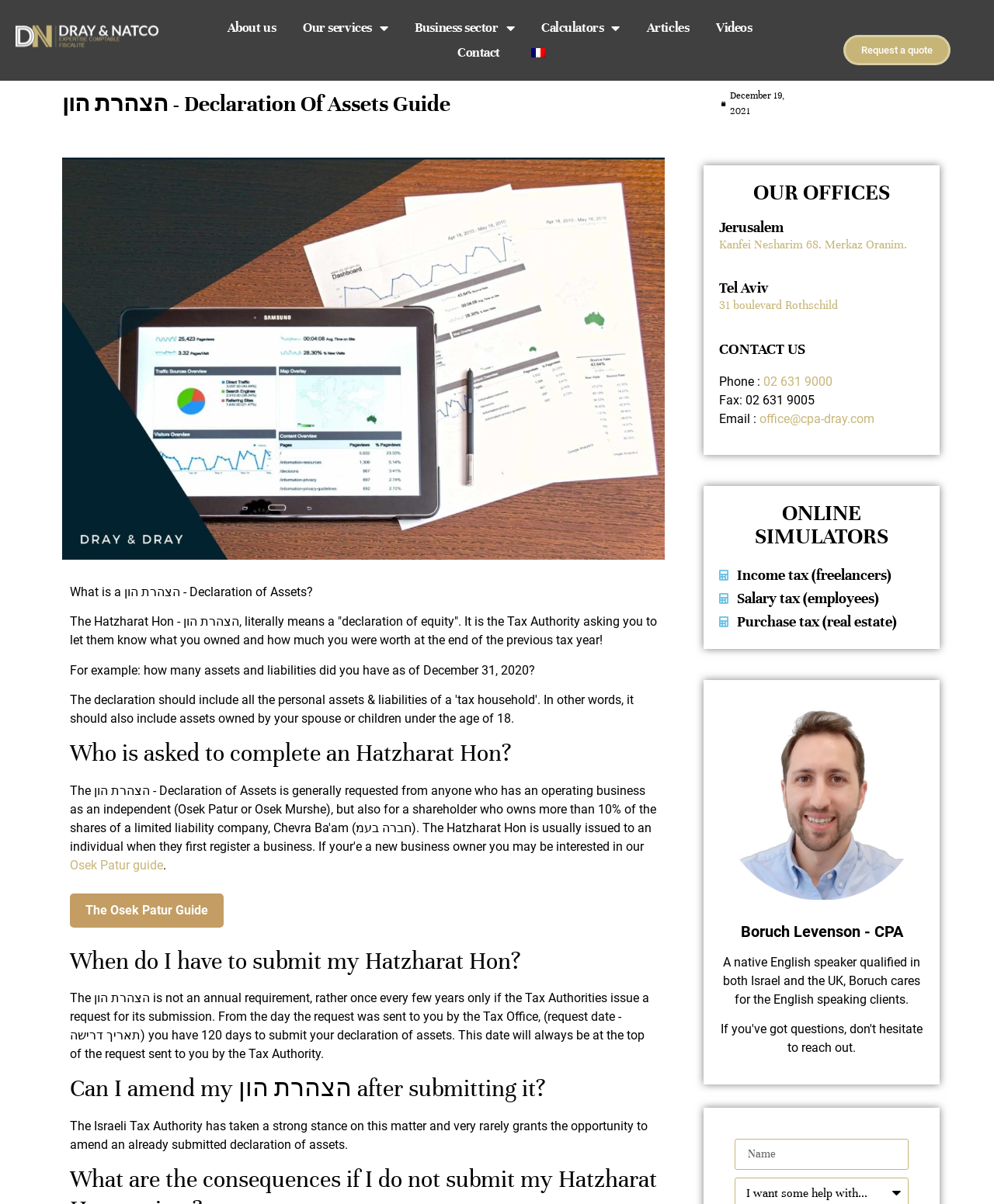What is the topic of the article?
Please provide a comprehensive and detailed answer to the question.

The webpage is dedicated to providing a guide on the Declaration of Assets, which is a requirement by the Tax Authority in Israel. The article explains what Hatzharat Hon is, who needs to submit it, and when it needs to be submitted.